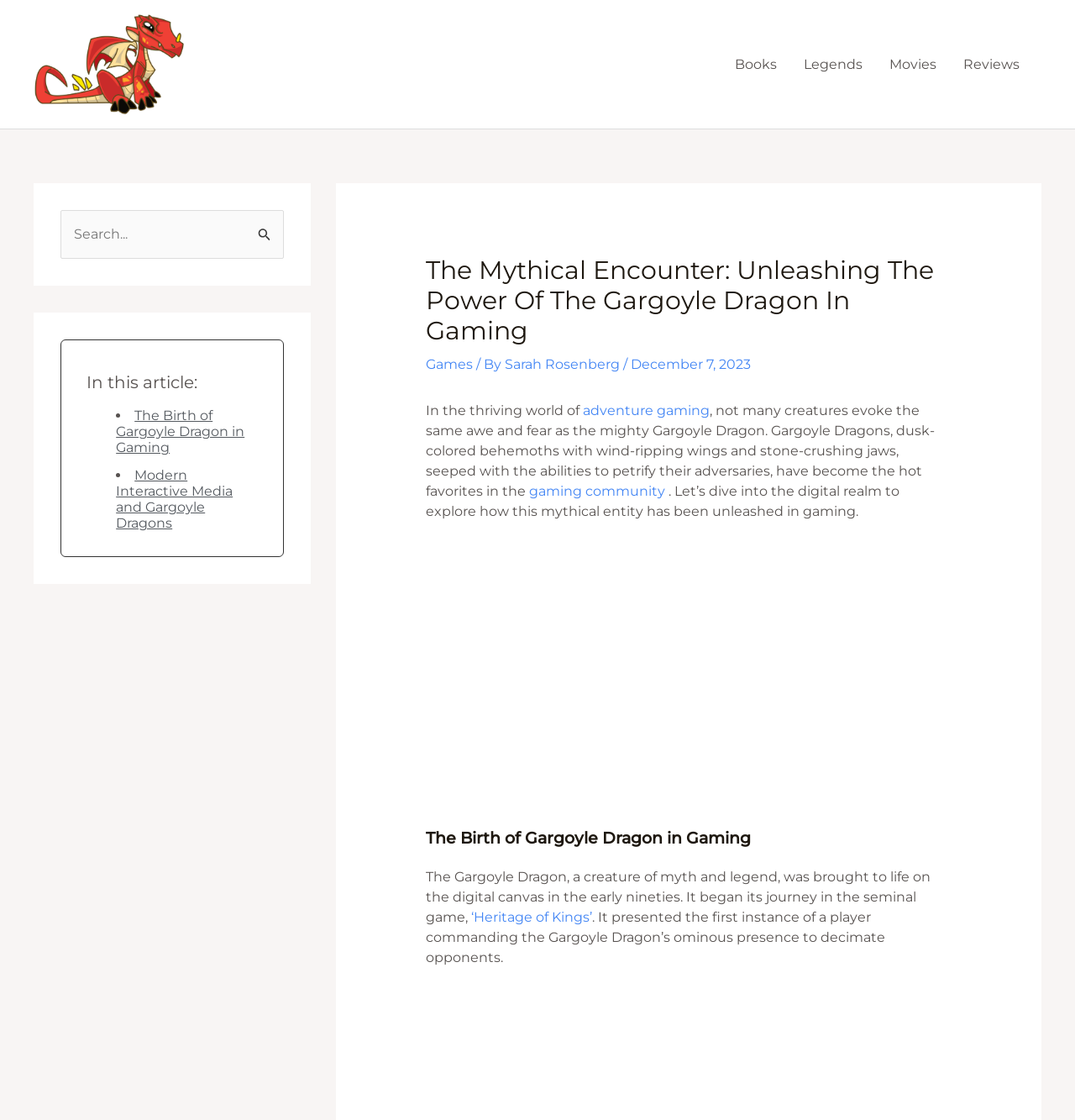Provide the bounding box coordinates of the section that needs to be clicked to accomplish the following instruction: "Search for something."

[0.056, 0.188, 0.264, 0.231]